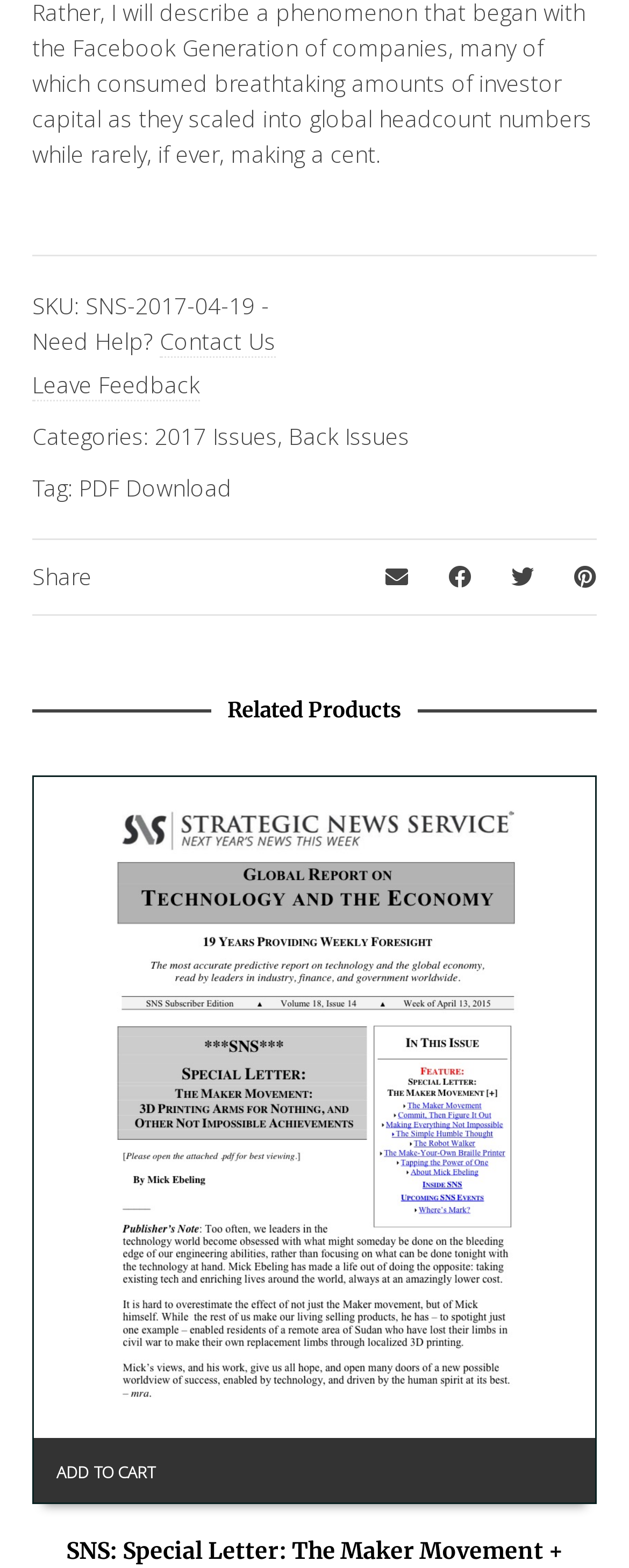For the given element description parent_node: ADD TO CART, determine the bounding box coordinates of the UI element. The coordinates should follow the format (top-left x, top-left y, bottom-right x, bottom-right y) and be within the range of 0 to 1.

[0.054, 0.495, 0.946, 0.958]